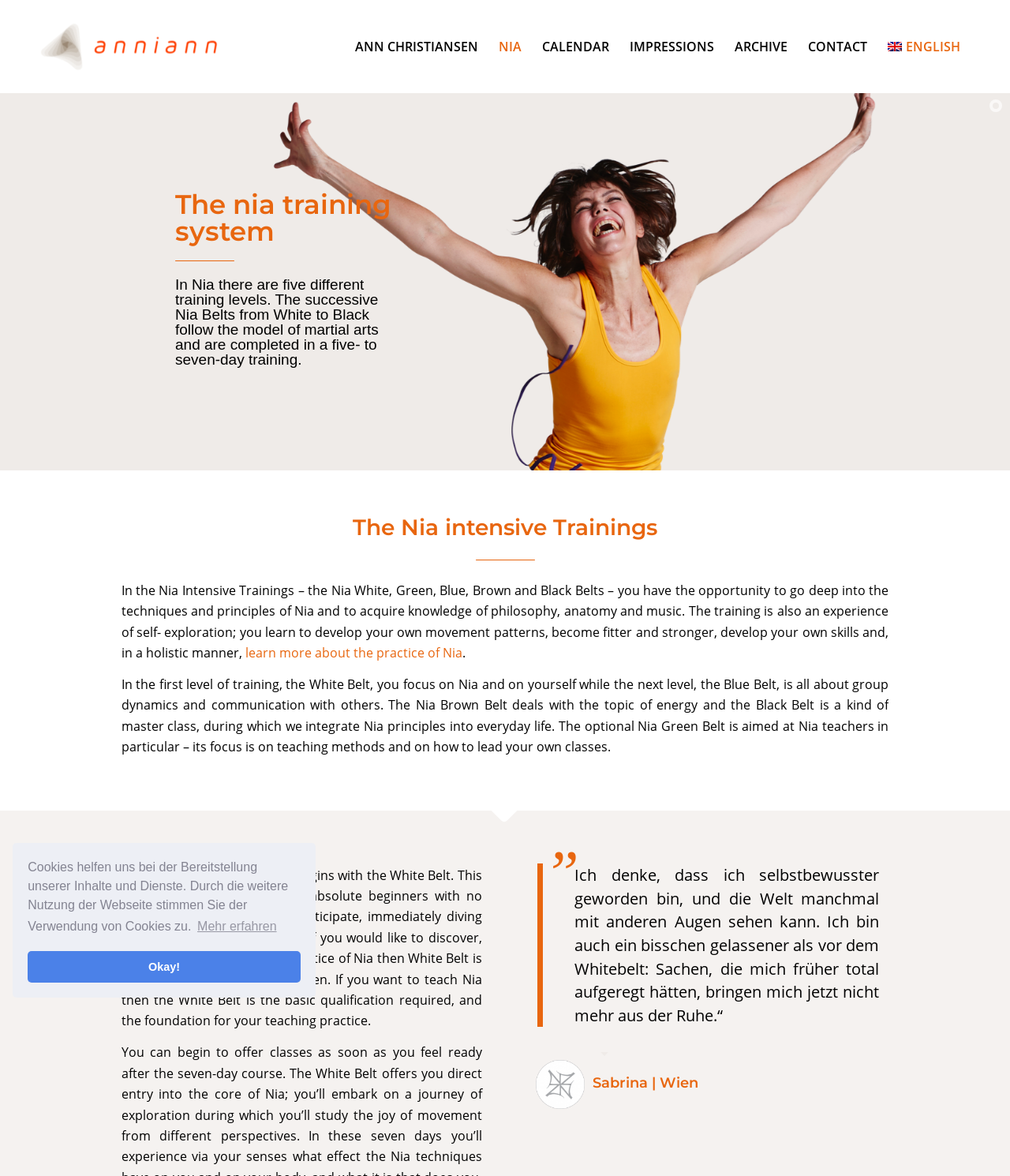Identify the bounding box coordinates of the clickable region required to complete the instruction: "view Sabrina's profile in Wien". The coordinates should be given as four float numbers within the range of 0 and 1, i.e., [left, top, right, bottom].

[0.587, 0.895, 0.692, 0.928]